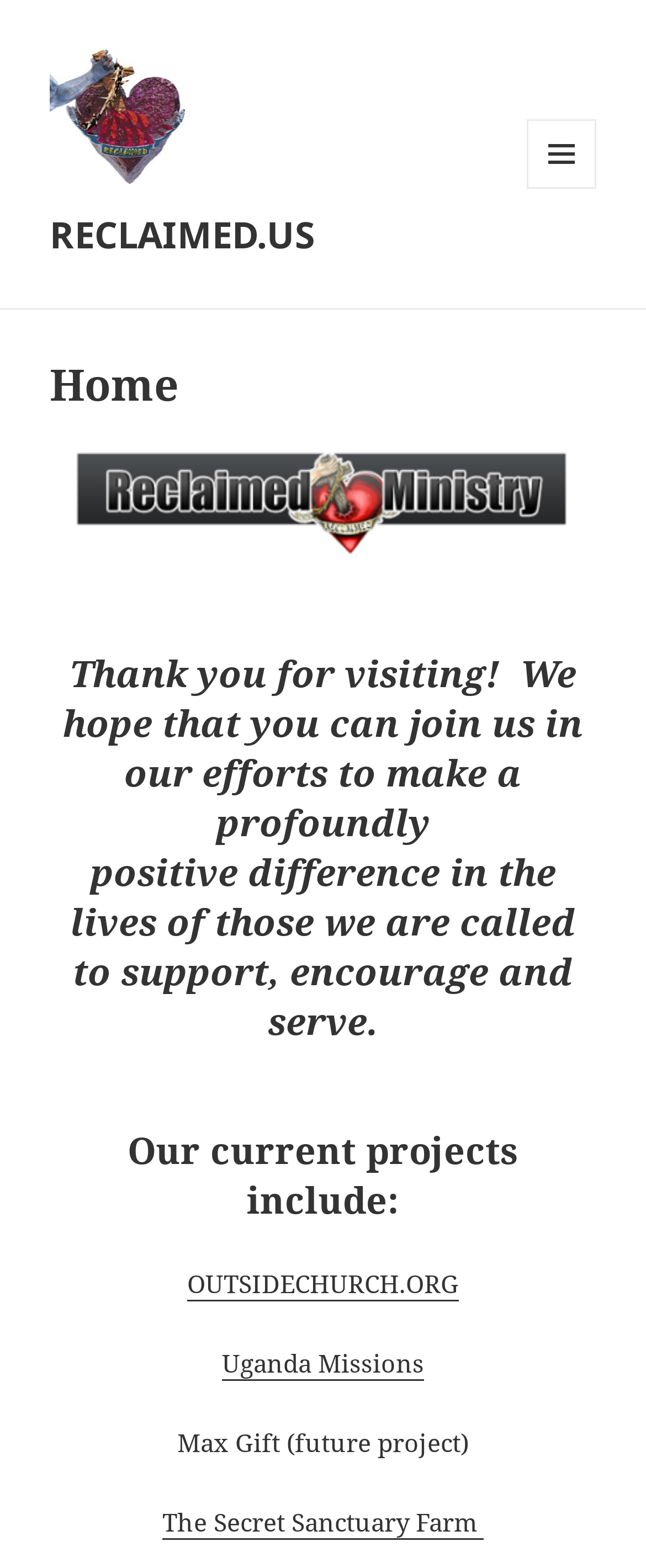How many projects are currently listed on the webpage?
Use the information from the screenshot to give a comprehensive response to the question.

The number of projects can be counted by looking at the section 'Our current projects include:', where four links are listed: 'OUTSIDECHURCH.ORG', 'Uganda Missions', 'Max Gift (future project)', and 'The Secret Sanctuary Farm'.